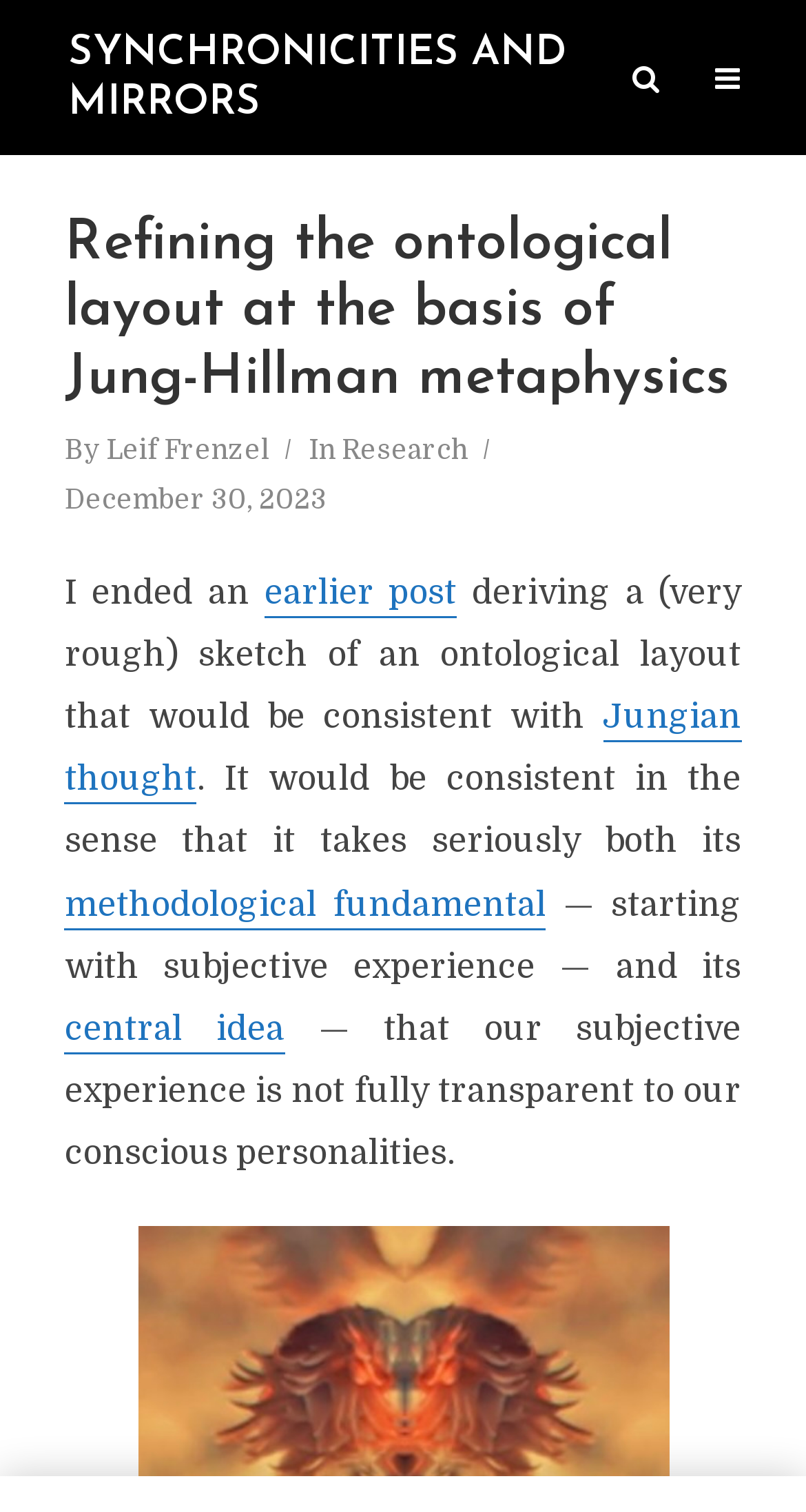What is the topic of the article related to?
Using the image, elaborate on the answer with as much detail as possible.

The topic of the article is related to Jungian thought, which can be found by looking at the link 'Jungian thought' in the article text. This link is part of a sentence that discusses the ontological layout being consistent with Jungian thought.